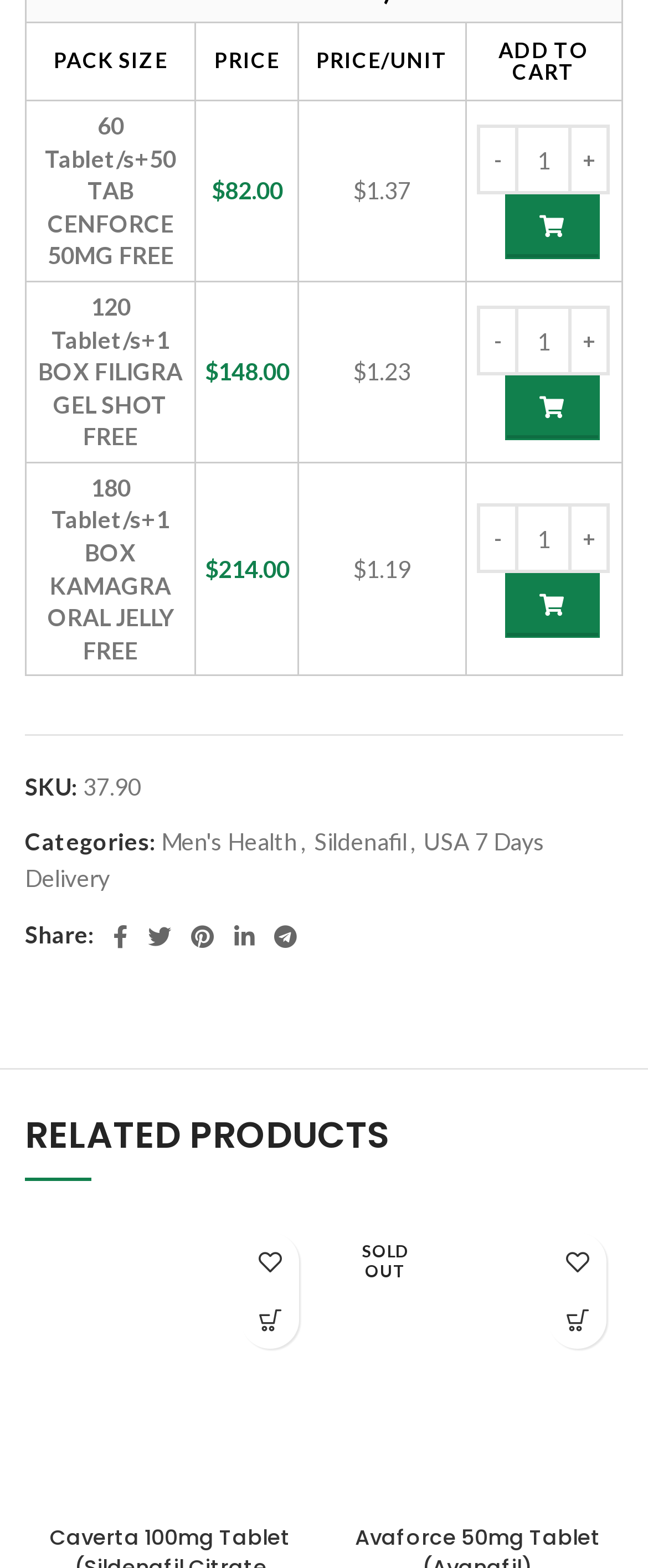Determine the bounding box coordinates of the UI element described by: "parent_node: Share: aria-label="Facebook social link"".

[0.159, 0.583, 0.213, 0.611]